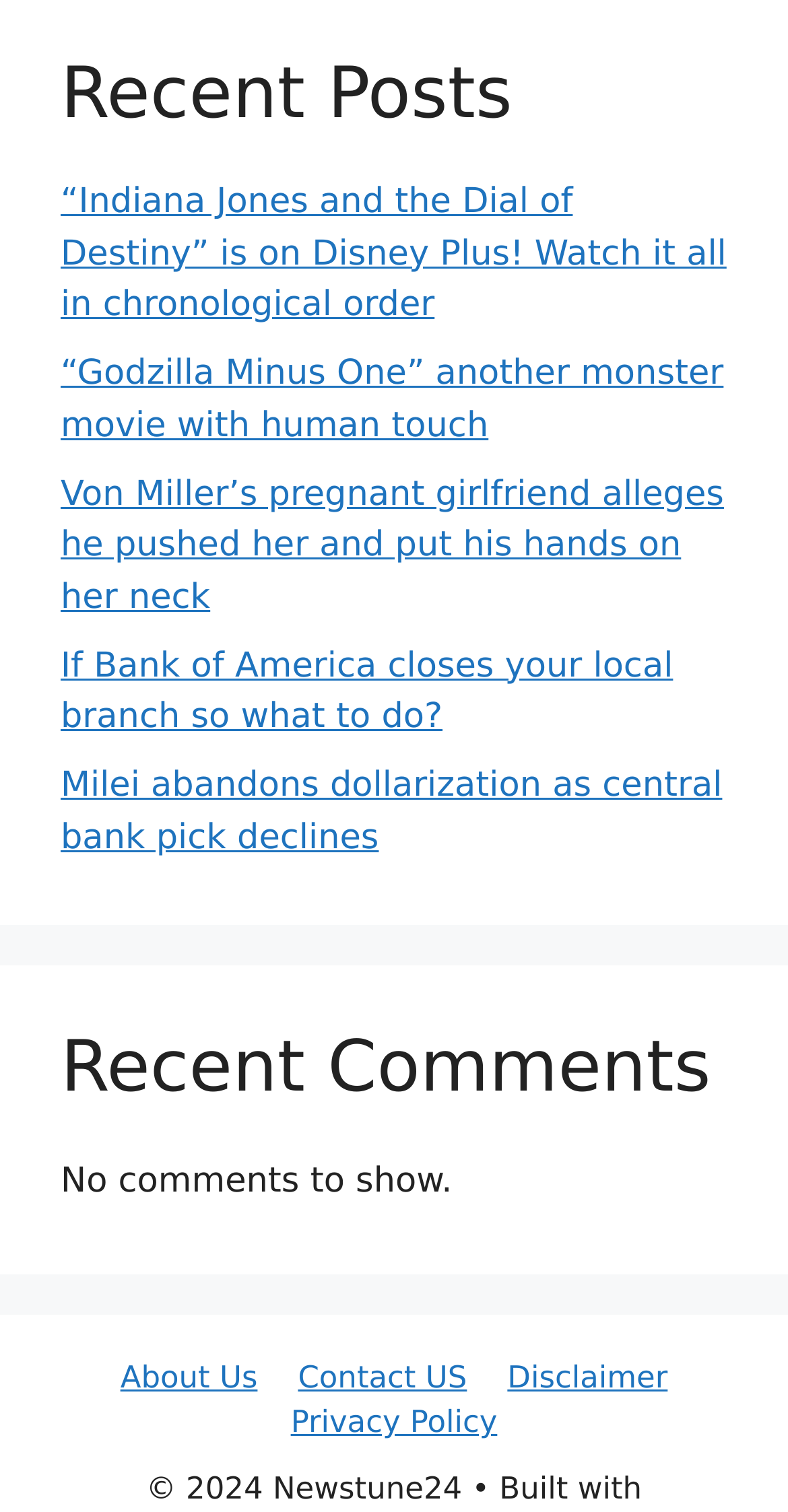Please answer the following question using a single word or phrase: 
How many links are in the footer?

4